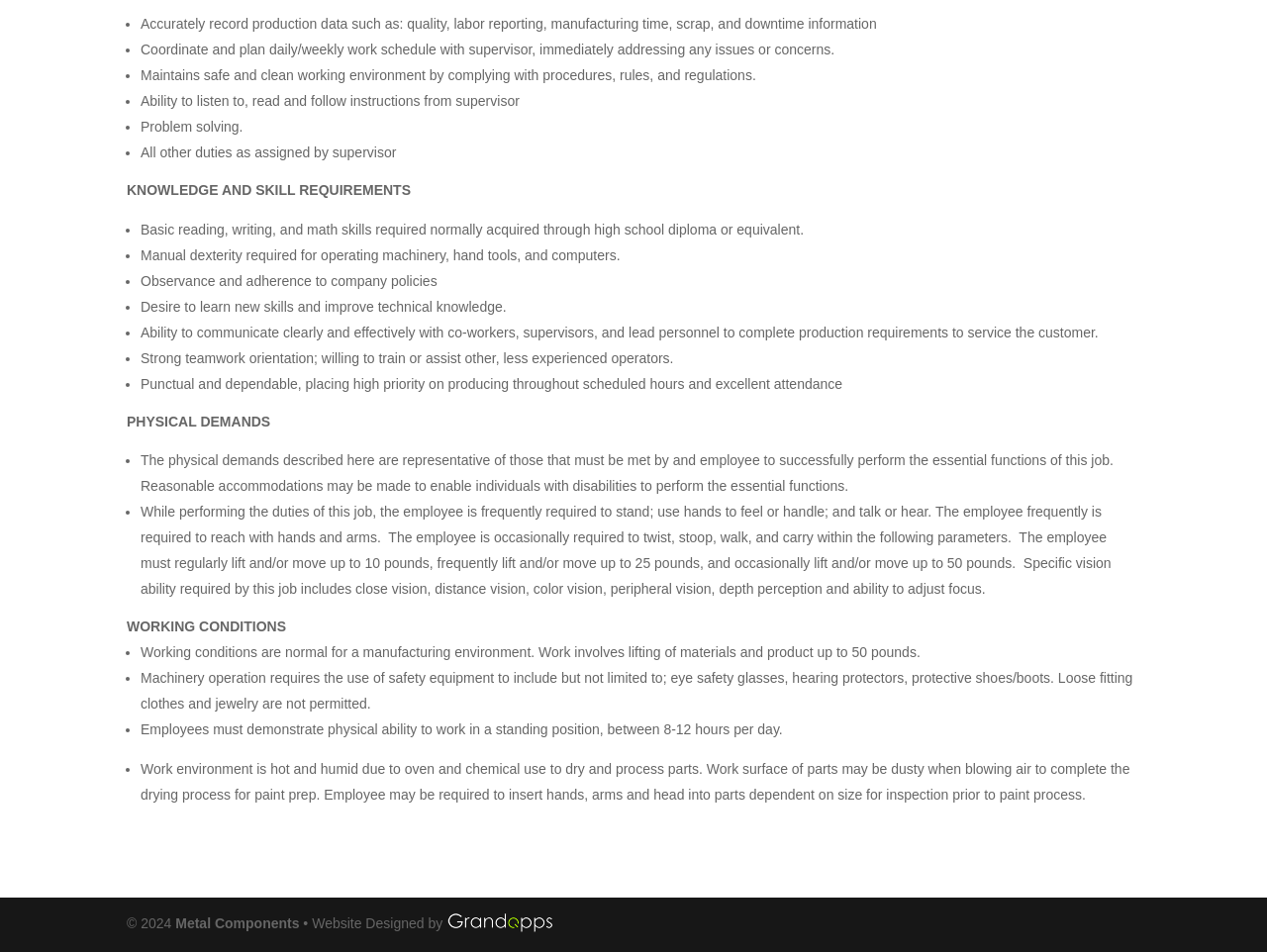Given the element description: "Indie Biz", predict the bounding box coordinates of the UI element it refers to, using four float numbers between 0 and 1, i.e., [left, top, right, bottom].

None